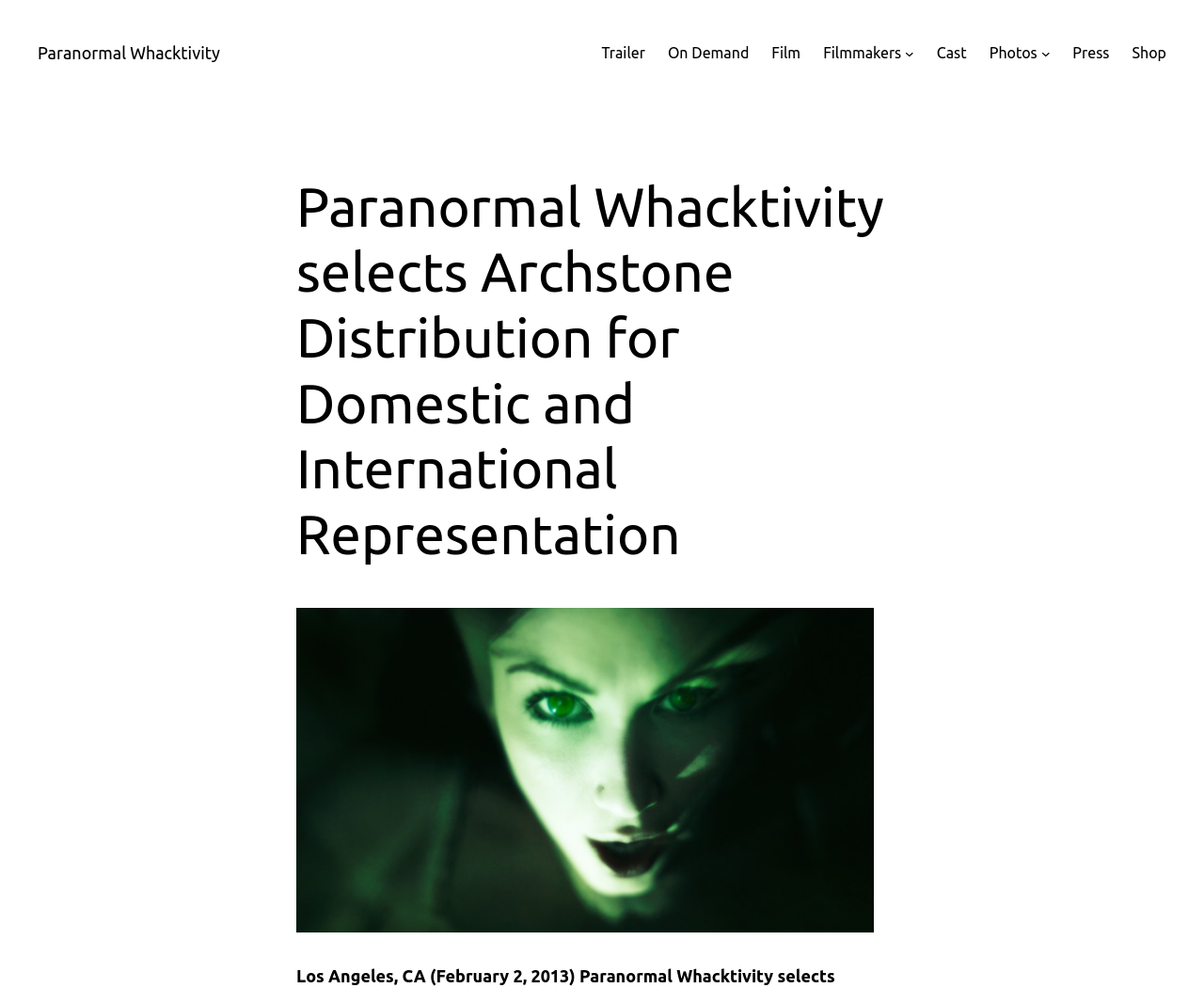Identify the bounding box coordinates for the region to click in order to carry out this instruction: "Click on the 'Trailer' link". Provide the coordinates using four float numbers between 0 and 1, formatted as [left, top, right, bottom].

[0.5, 0.041, 0.536, 0.066]